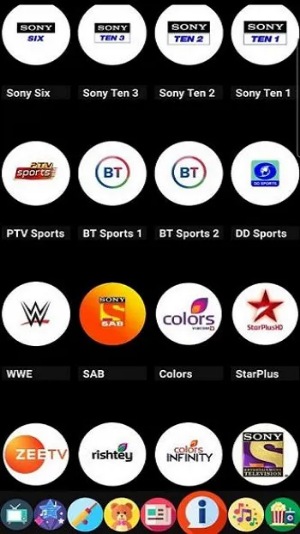What type of channels are in the next row?
From the image, respond with a single word or phrase.

Entertainment channels